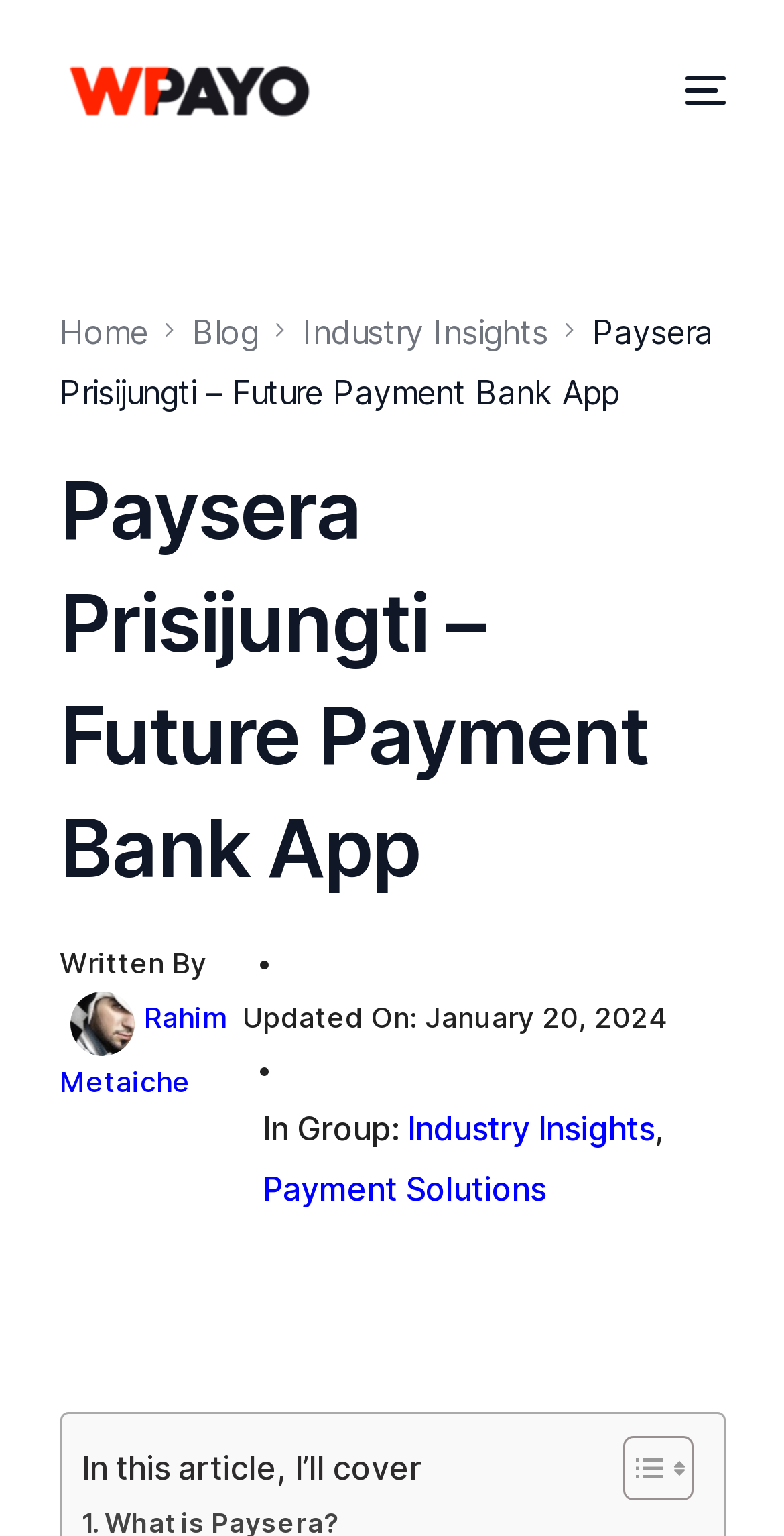How many links are there in the main navigation menu?
Respond to the question with a single word or phrase according to the image.

5